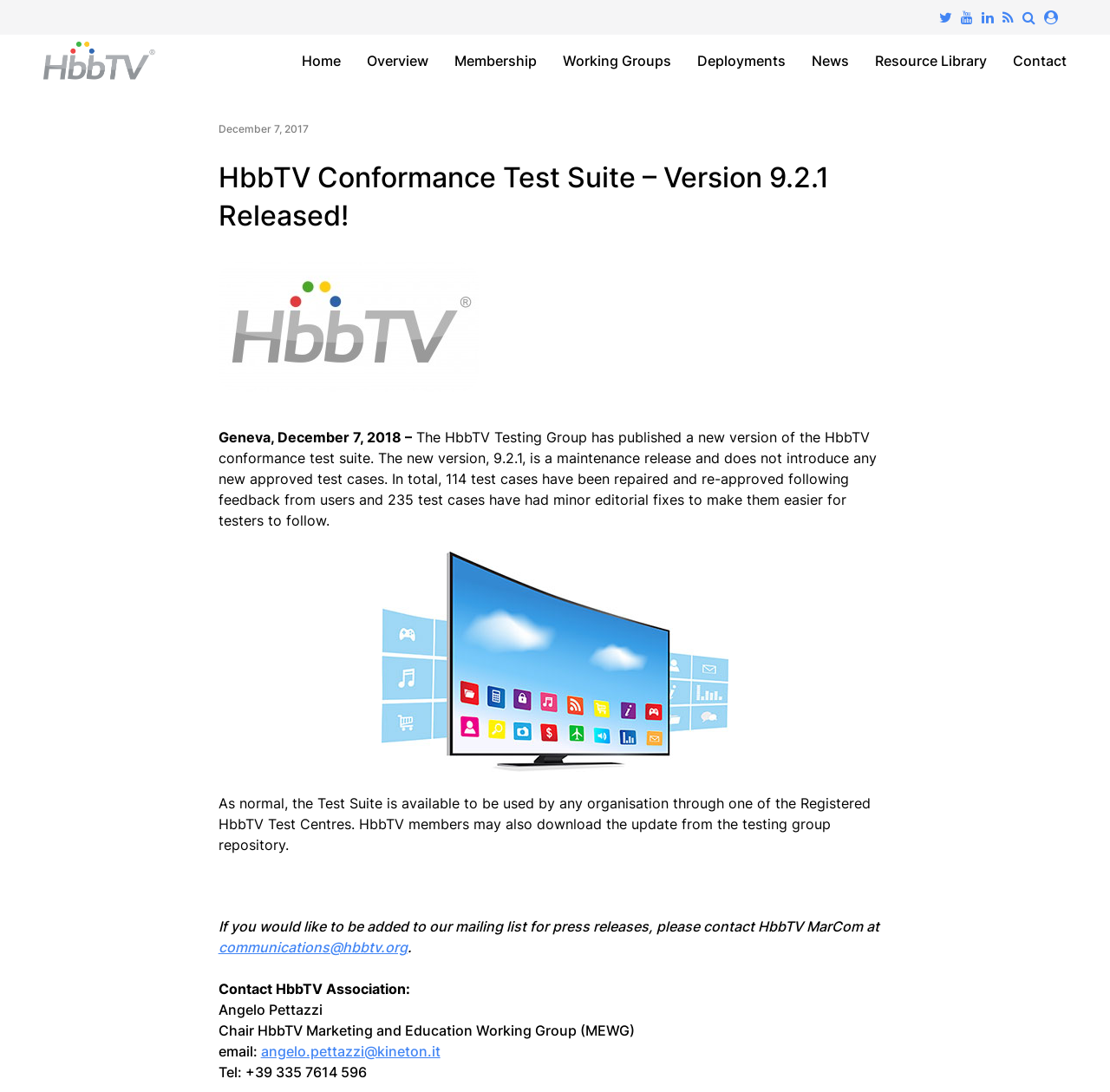Determine the bounding box coordinates of the clickable element to complete this instruction: "Send an email to communications@hbbtv.org". Provide the coordinates in the format of four float numbers between 0 and 1, [left, top, right, bottom].

[0.197, 0.859, 0.367, 0.875]